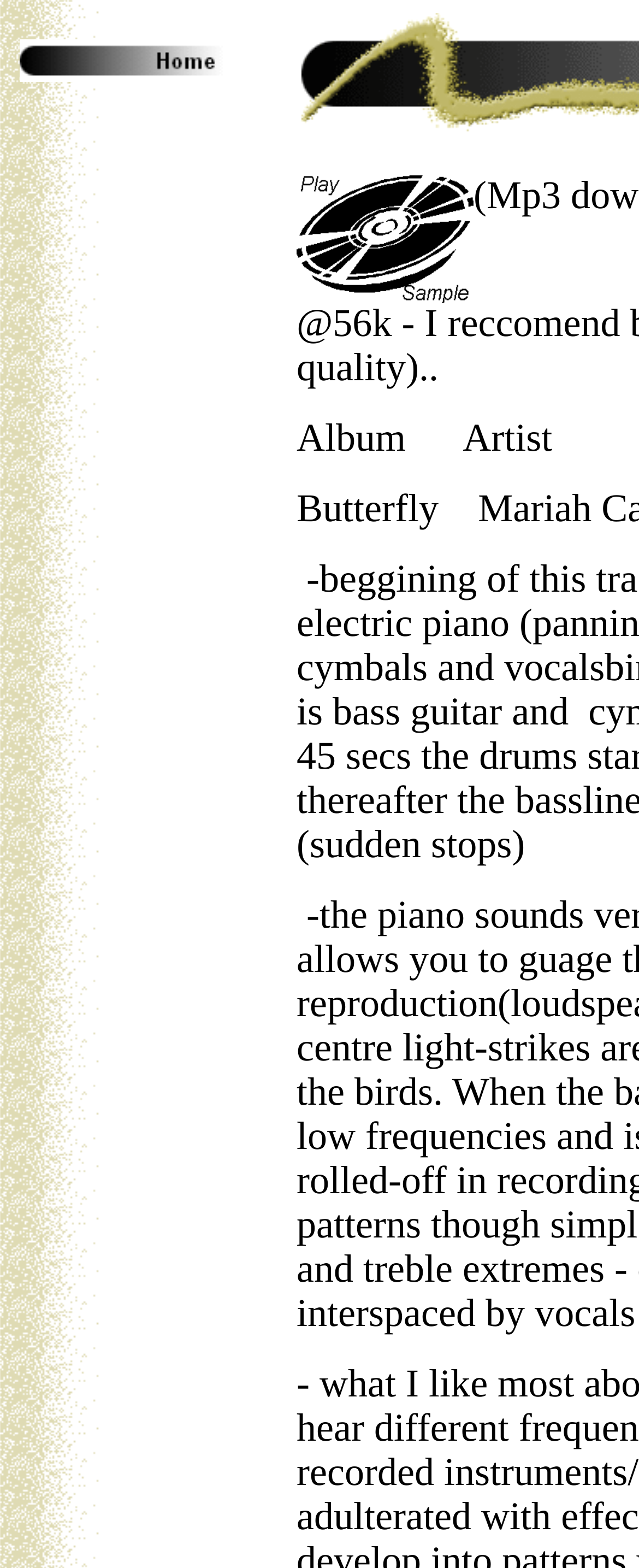Give a one-word or one-phrase response to the question:
What is the layout structure of the webpage?

Table-based